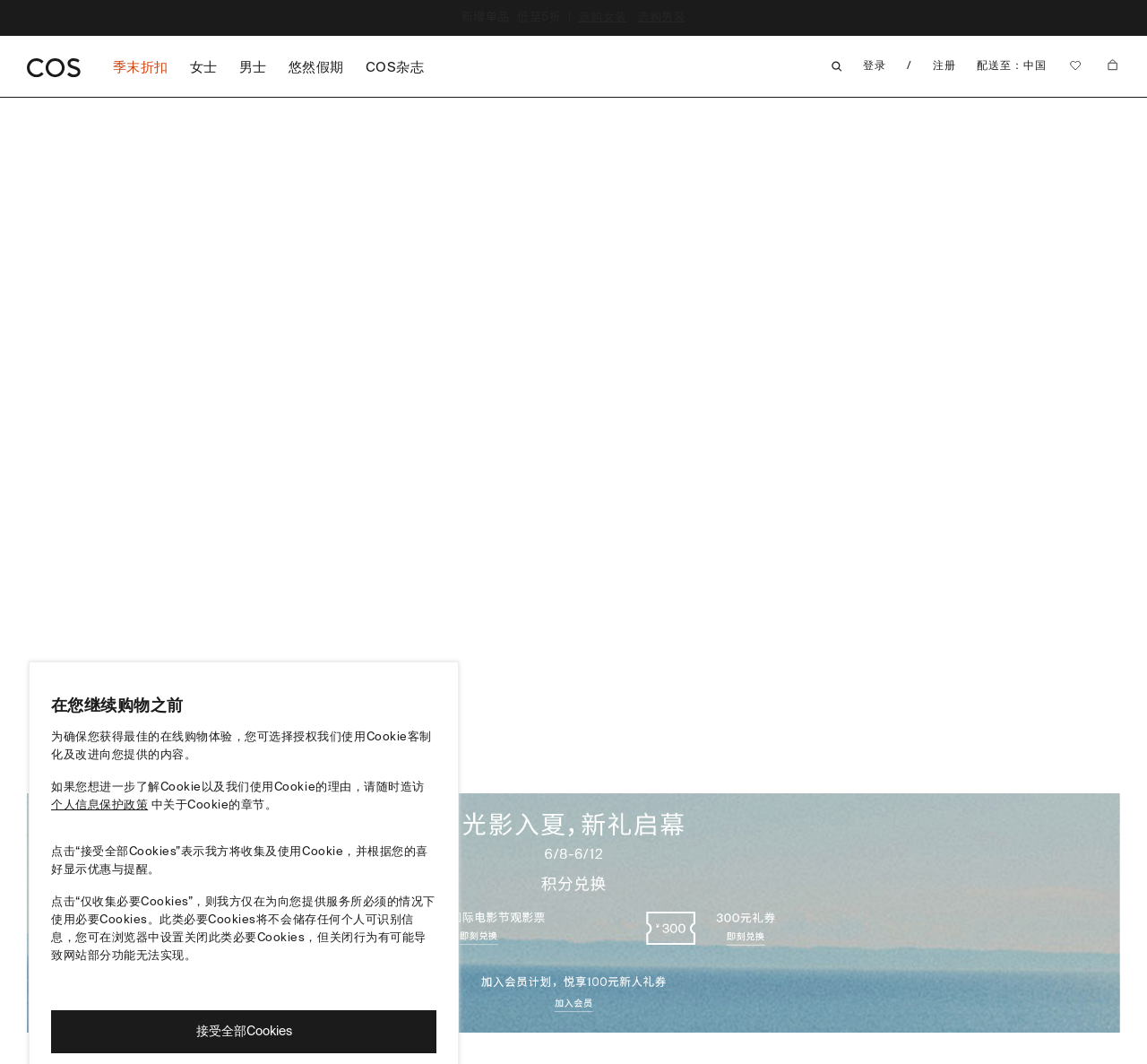Please answer the following query using a single word or phrase: 
What is the current promotion on the website?

Up to 5-fold discount